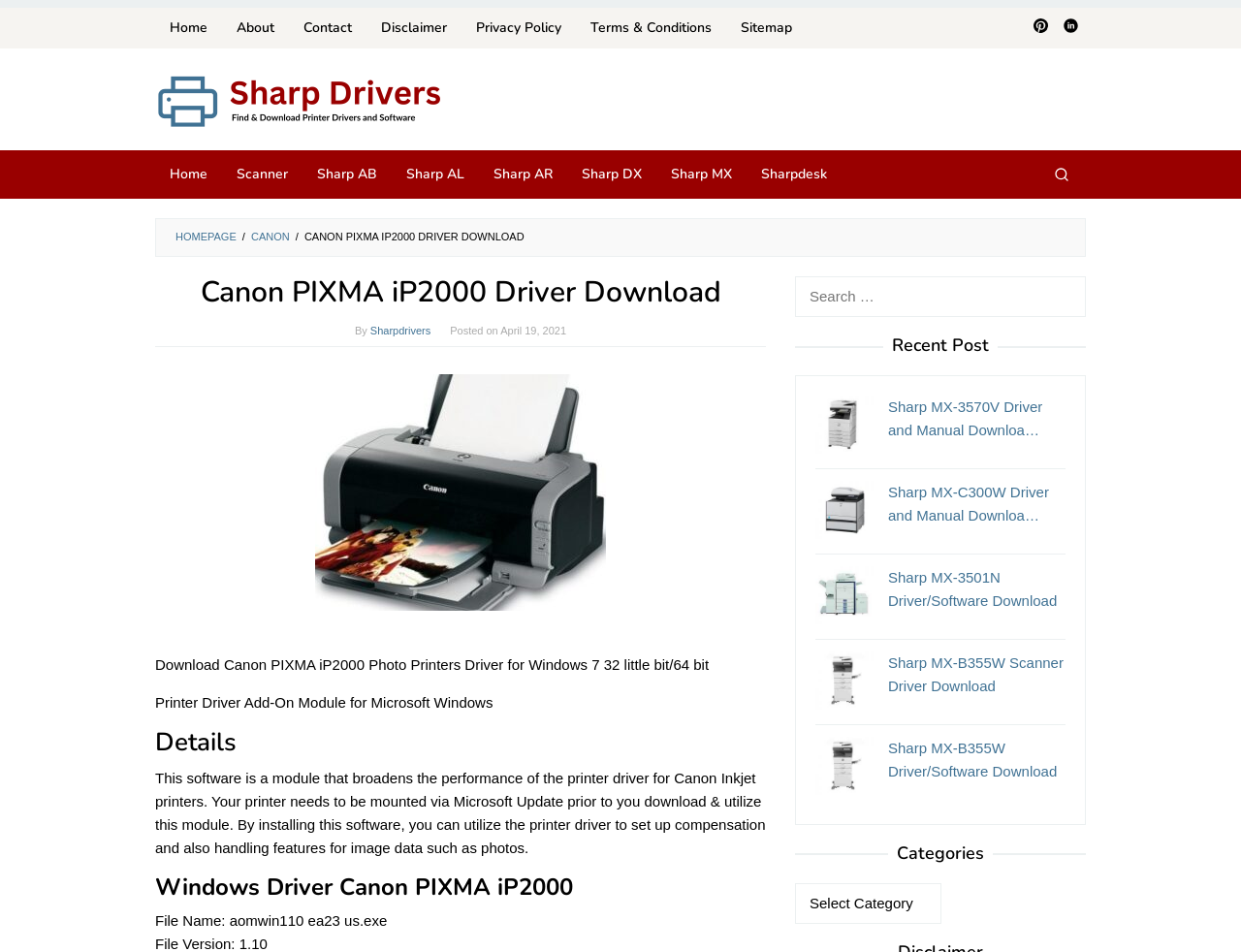Identify the bounding box coordinates for the UI element described as follows: Mouthguards. Use the format (top-left x, top-left y, bottom-right x, bottom-right y) and ensure all values are floating point numbers between 0 and 1.

None